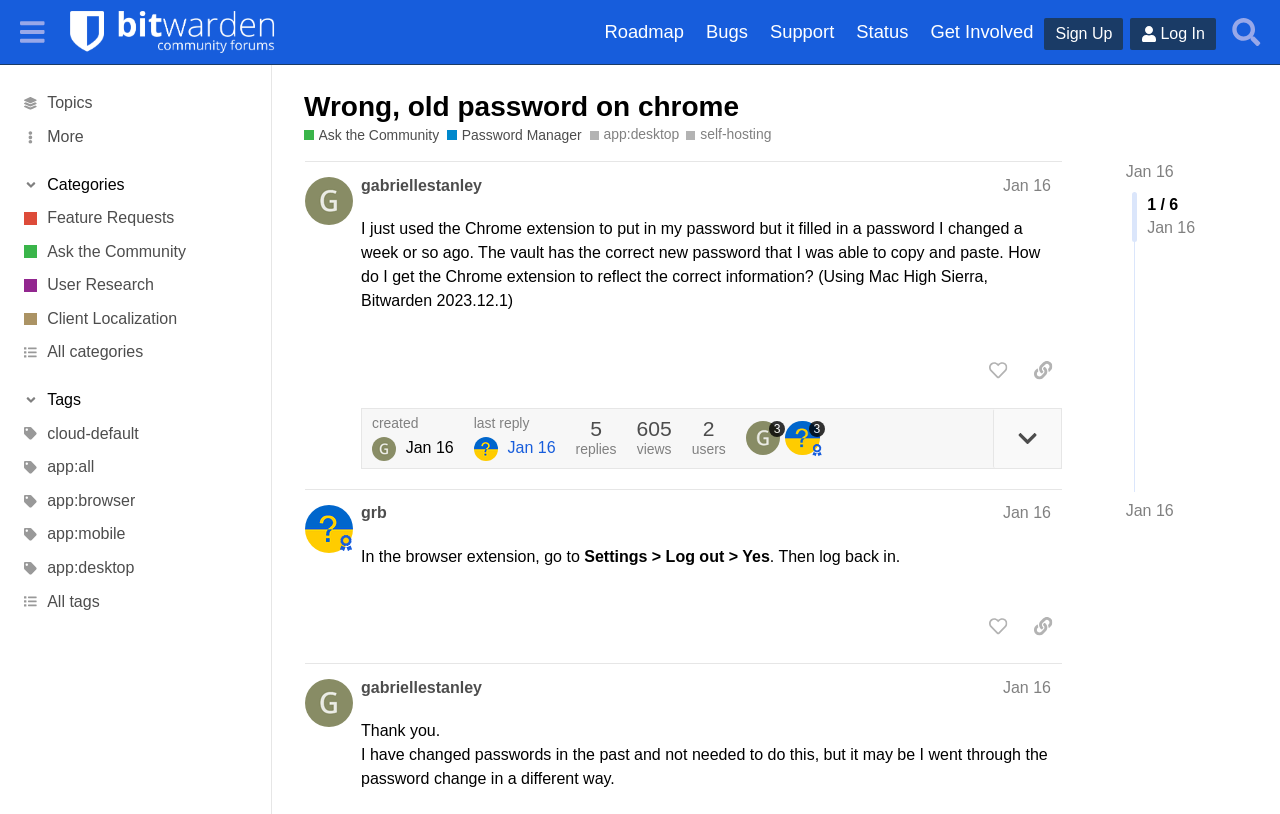Can you determine the bounding box coordinates of the area that needs to be clicked to fulfill the following instruction: "View the 'Ask the Community' category"?

[0.0, 0.289, 0.212, 0.33]